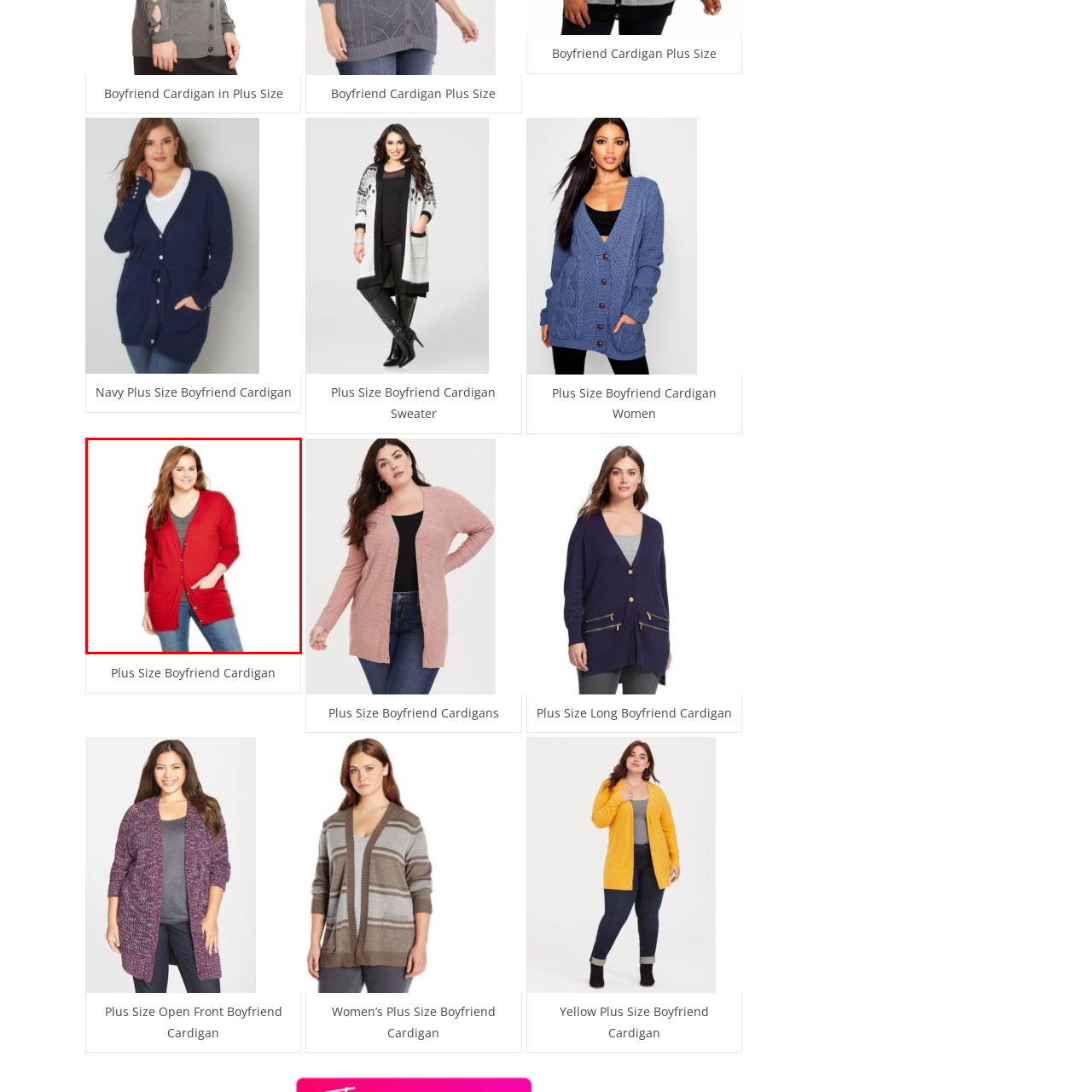Observe the section highlighted in yellow, What is the purpose of the cardigan? 
Please respond using a single word or phrase.

Layering